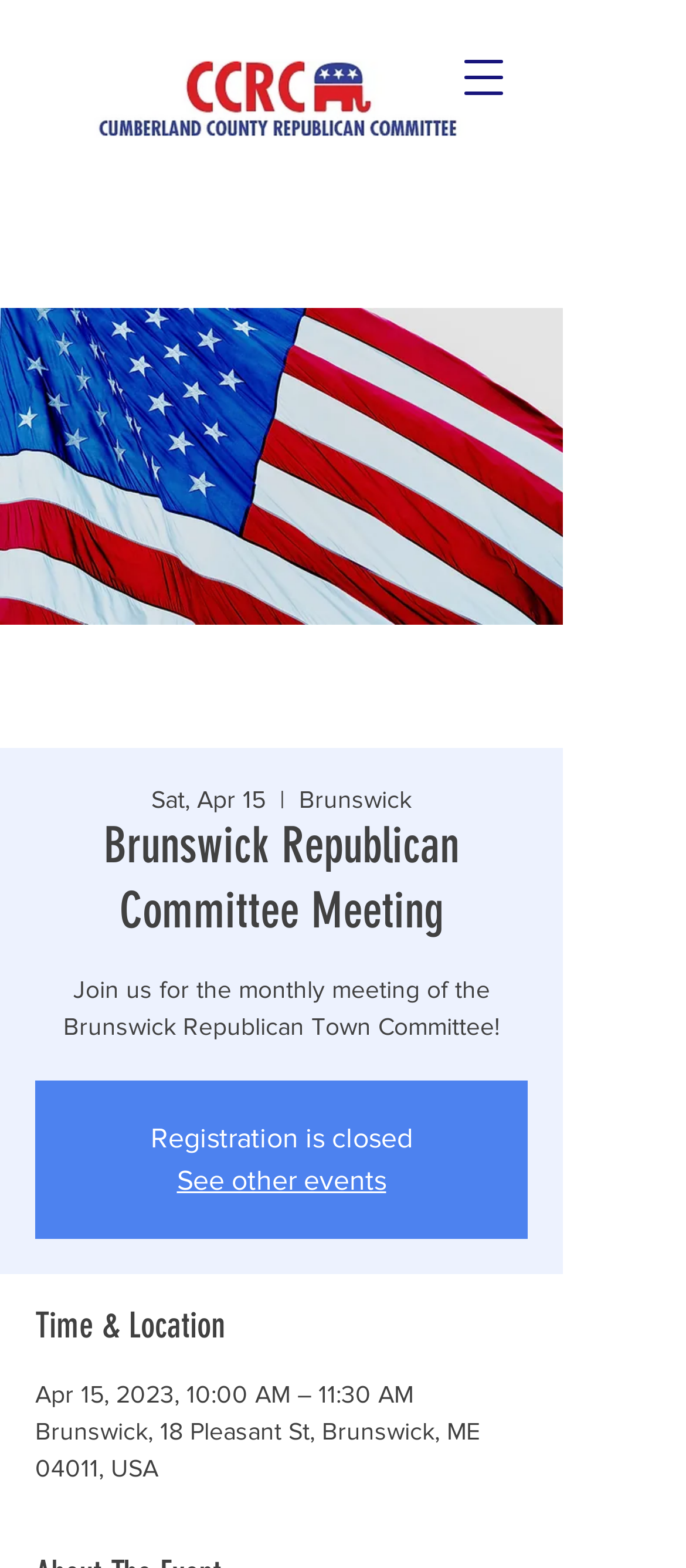Please provide a brief answer to the question using only one word or phrase: 
What is the location of the meeting?

Brunswick, 18 Pleasant St, Brunswick, ME 04011, USA